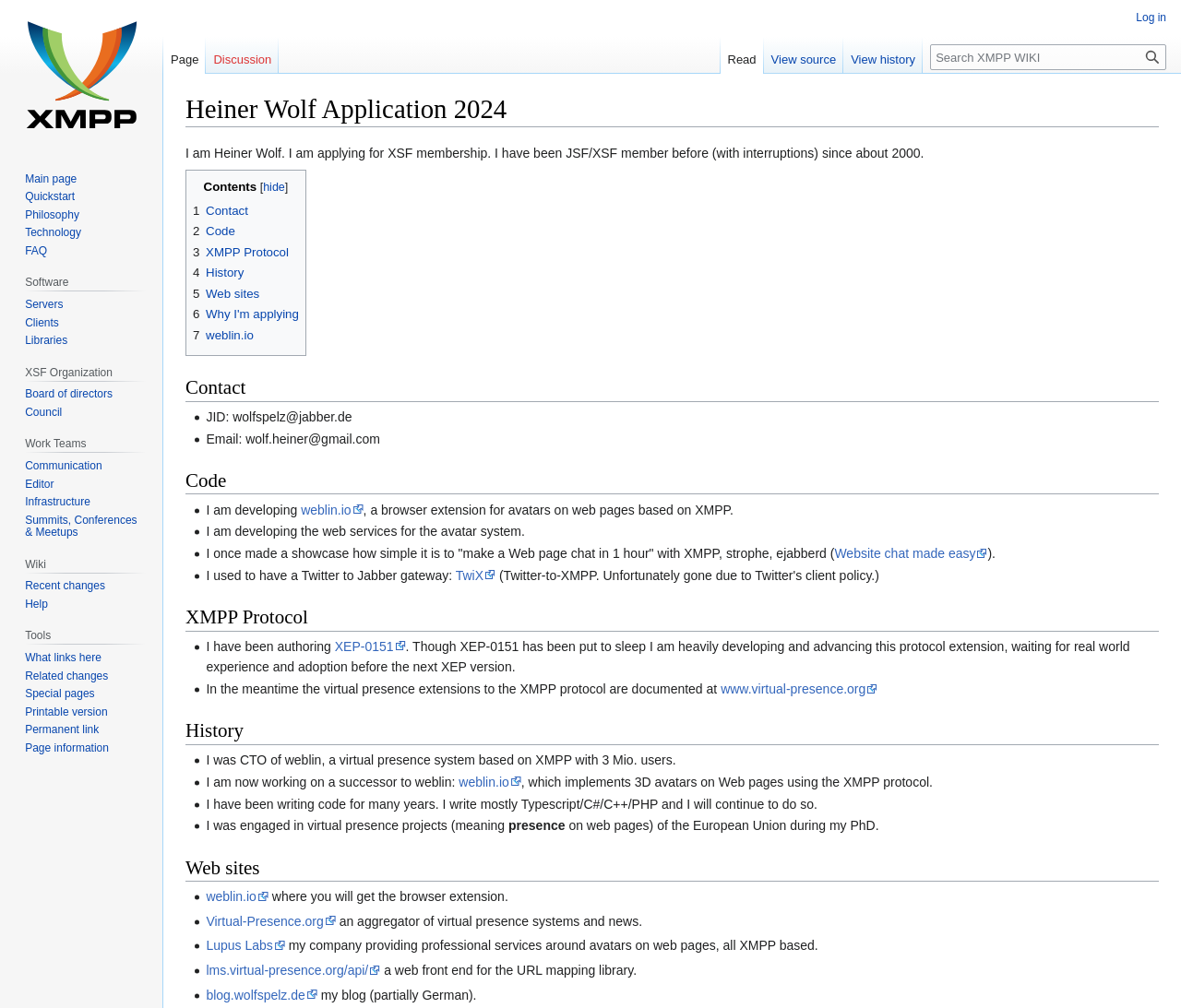What is the XMPP protocol extension developed by Heiner Wolf?
Provide a thorough and detailed answer to the question.

According to the webpage, Heiner Wolf has been authoring XEP-0151, a XMPP protocol extension, as mentioned in the 'XMPP Protocol' section.